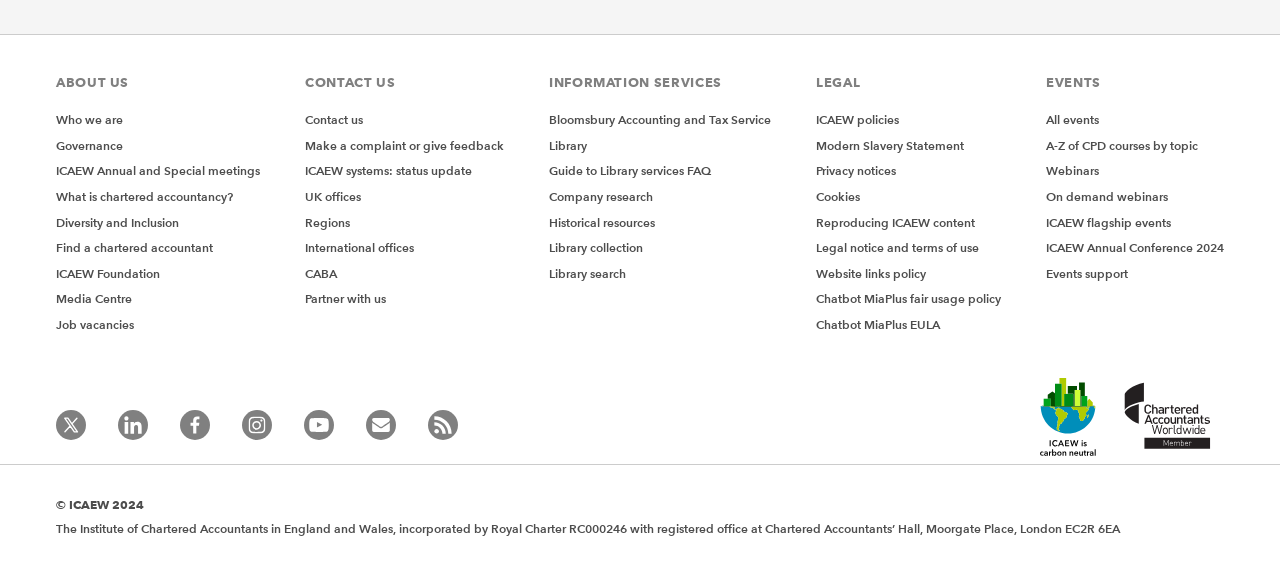Find the bounding box coordinates of the area that needs to be clicked in order to achieve the following instruction: "Connect with Facebook". The coordinates should be specified as four float numbers between 0 and 1, i.e., [left, top, right, bottom].

None